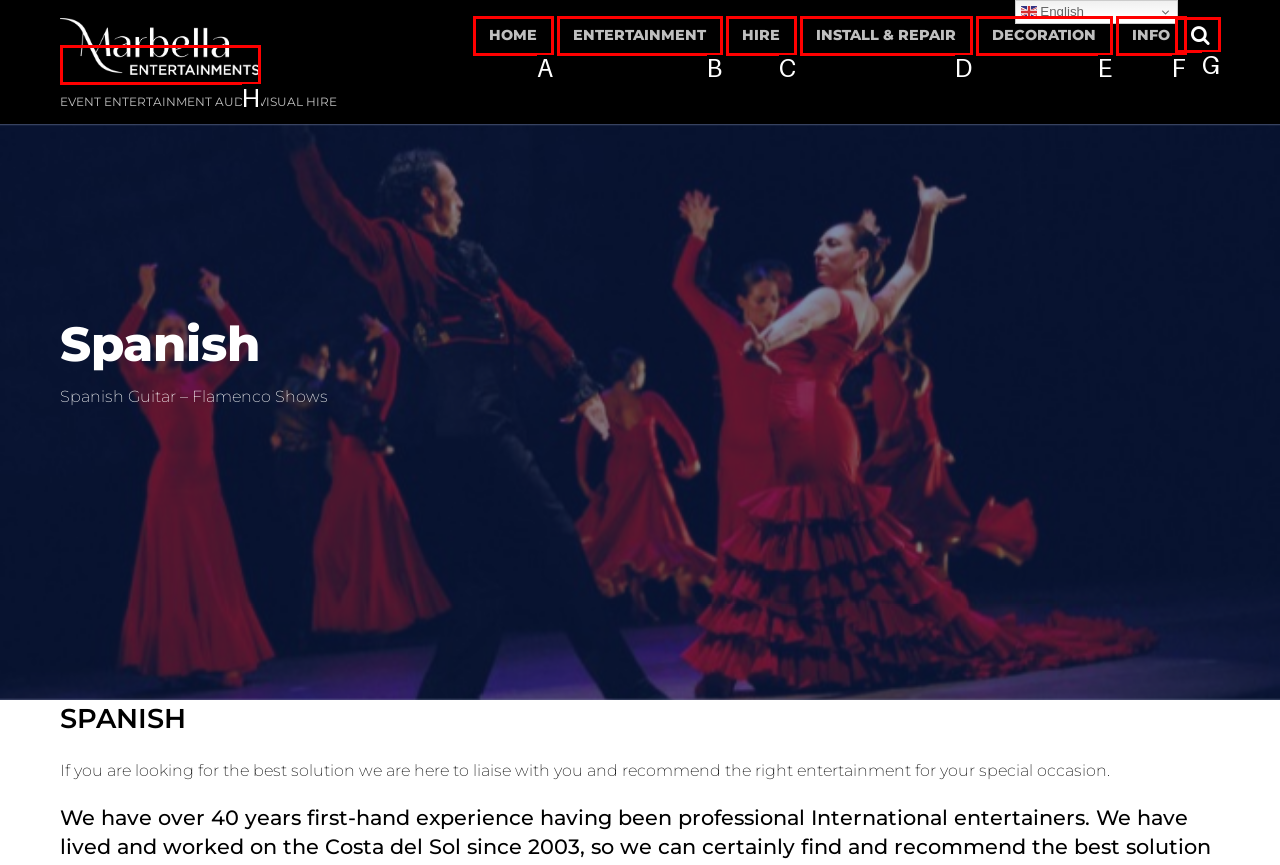From the options provided, determine which HTML element best fits the description: Decoration. Answer with the correct letter.

E